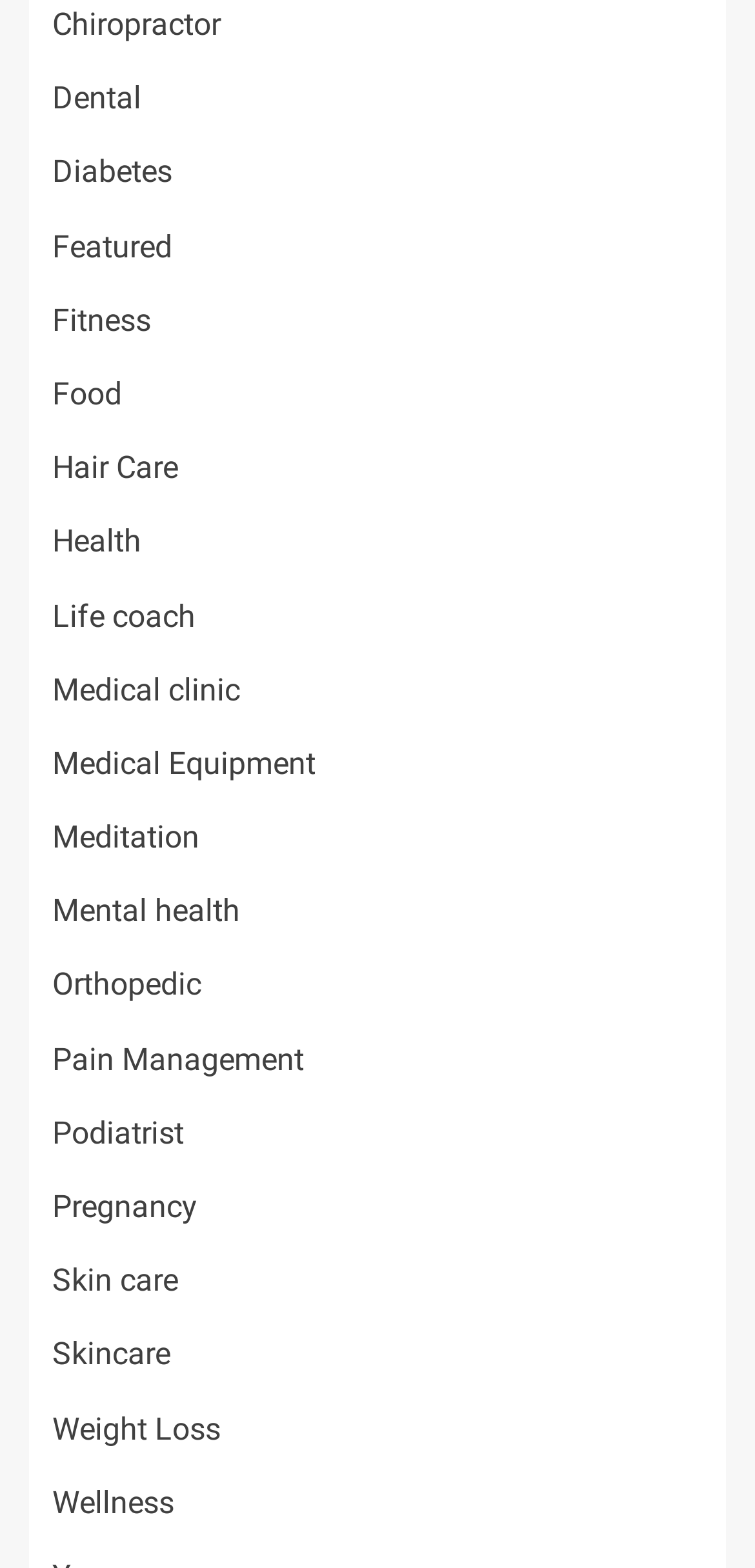Answer this question in one word or a short phrase: How many categories are listed?

27